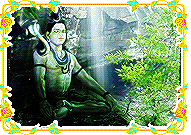Explain the image thoroughly, mentioning every notable detail.

The image depicts a serene and contemplative scene featuring a figure associated with meditation and spirituality, likely representing a deity or enlightened being. The figure is shown in a meditative pose, surrounded by lush greenery and a gentle waterfall, symbolizing tranquility and connection with nature. The background features a gradient of soft colors, enhancing the peaceful atmosphere of the composition. Ornamental borders with floral motifs frame the image, adding a touch of elegance and reverence. This artwork encapsulates themes of introspection, divinity, and harmony with the natural world.